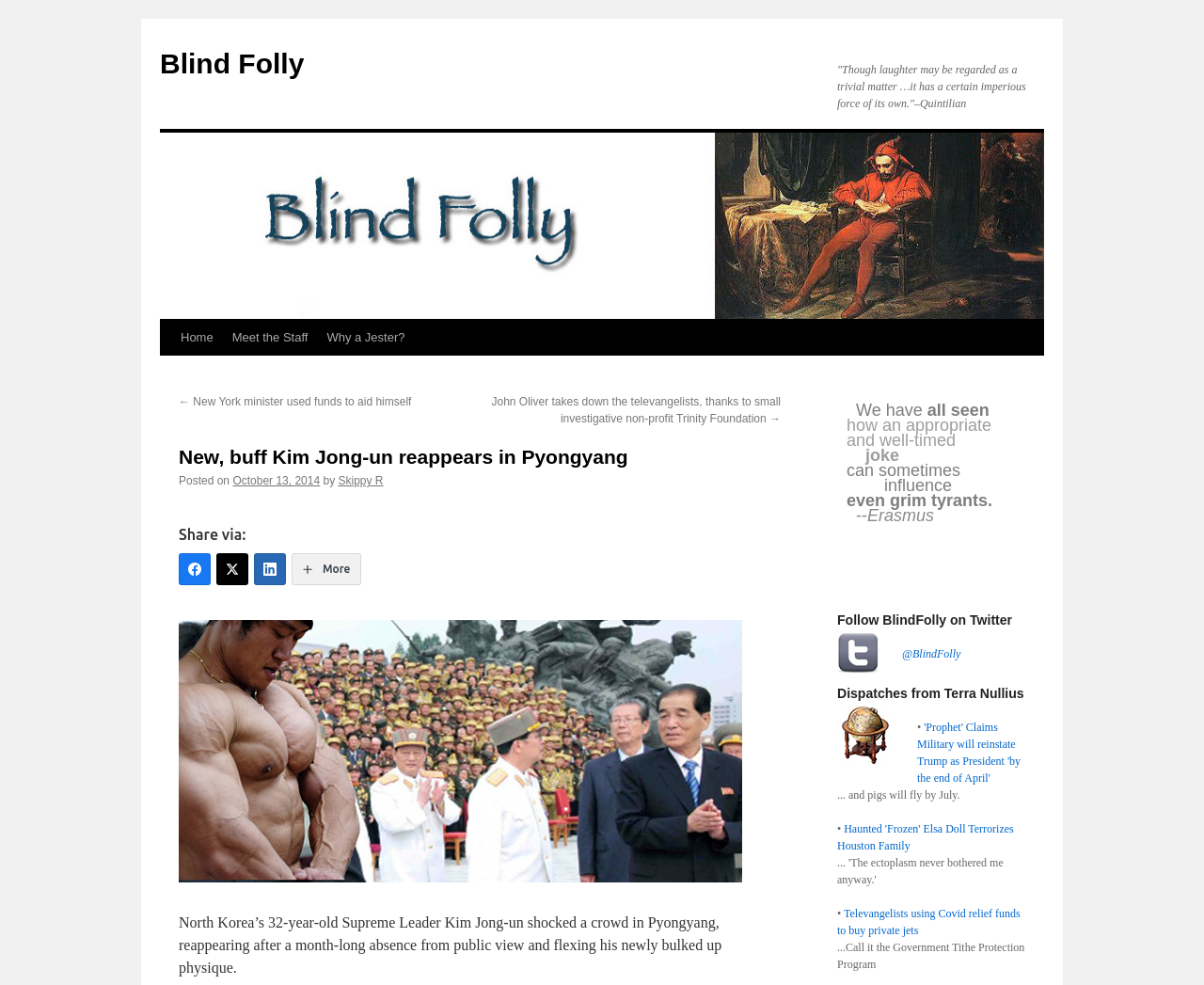Locate the bounding box coordinates of the region to be clicked to comply with the following instruction: "Check the 'CONTACT US' section". The coordinates must be four float numbers between 0 and 1, in the form [left, top, right, bottom].

None